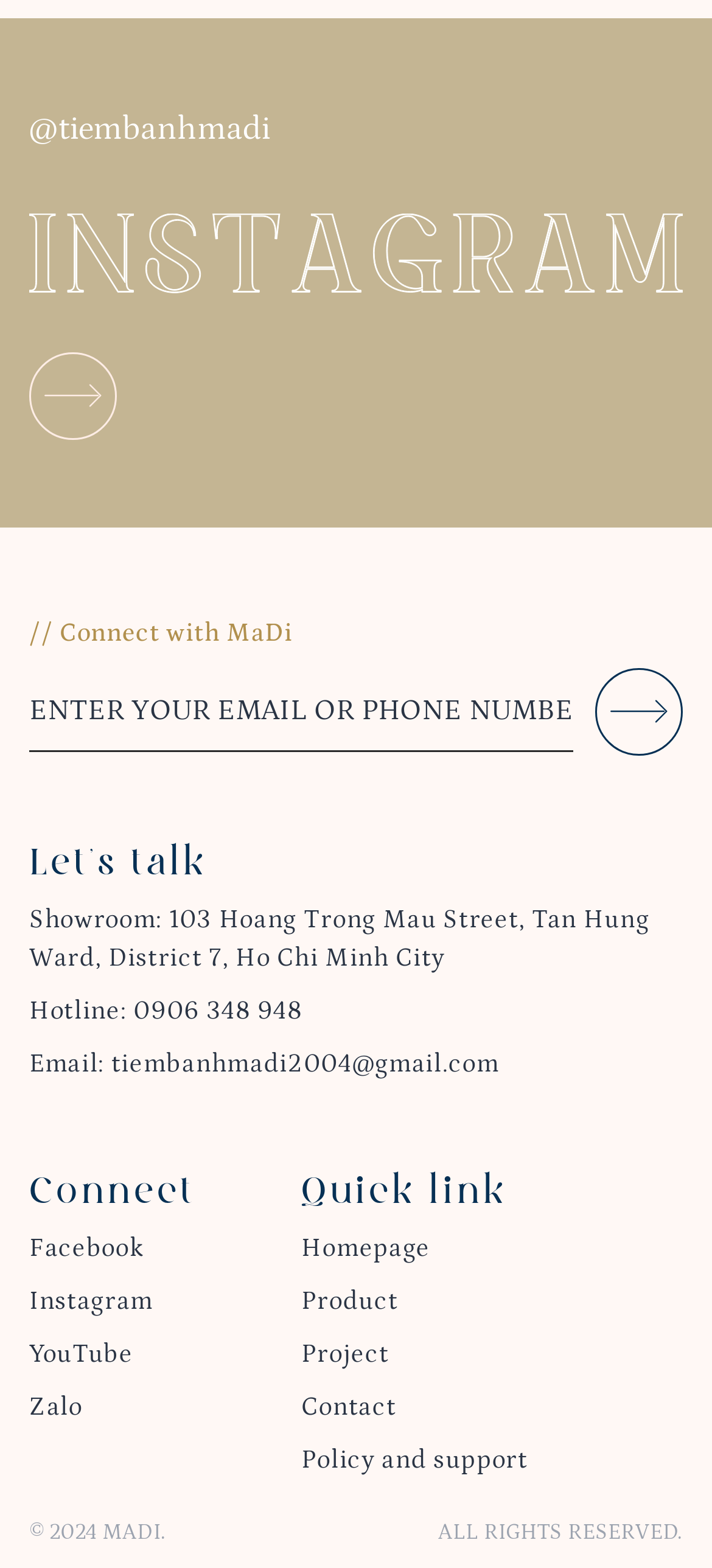Please pinpoint the bounding box coordinates for the region I should click to adhere to this instruction: "Call hotline".

[0.041, 0.635, 0.425, 0.654]